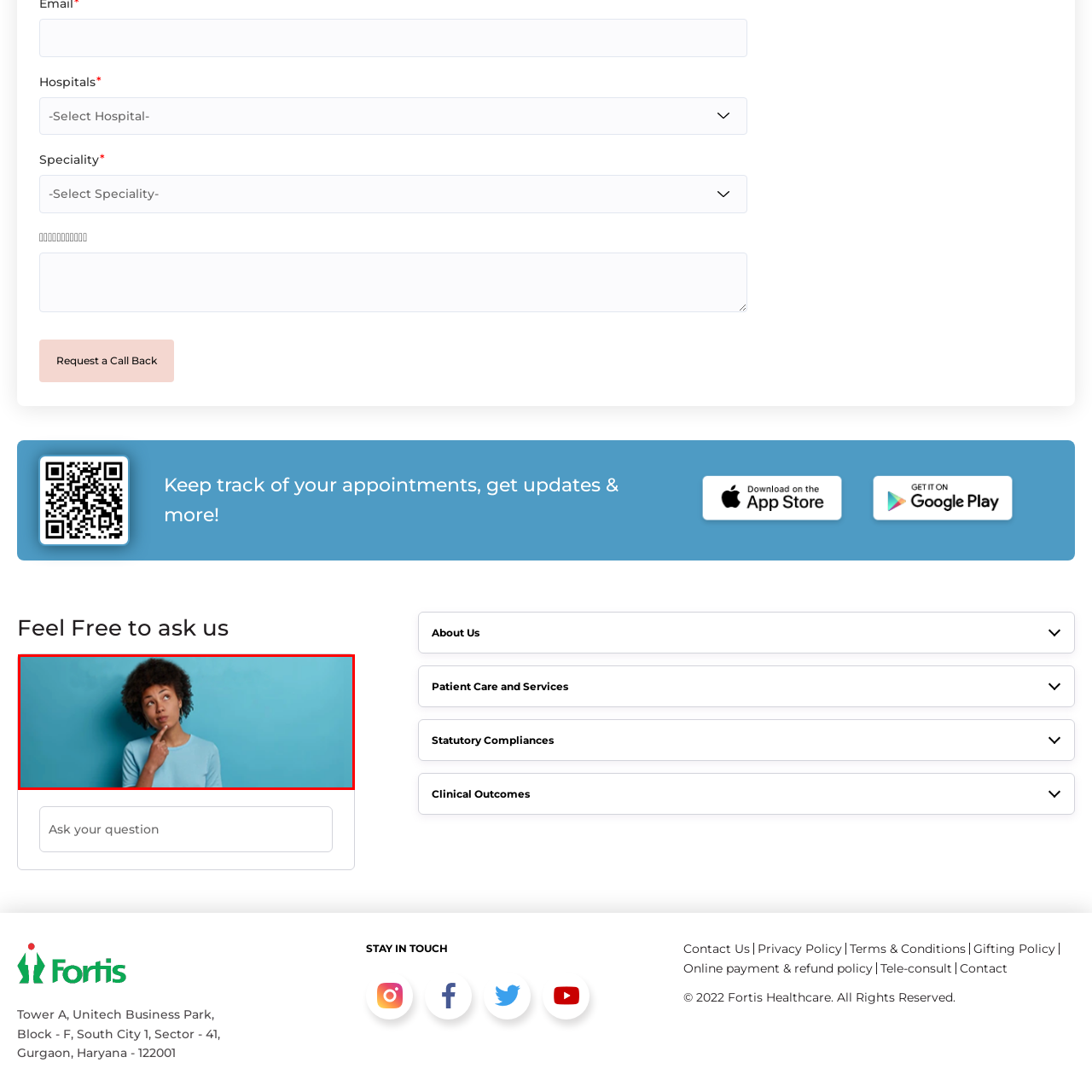Concentrate on the image highlighted by the red boundary and deliver a detailed answer to the following question, using the information from the image:
What is the woman doing with her finger?

The caption describes the woman's pose as having her finger resting on her chin, indicating a moment of contemplation or pondering a question.